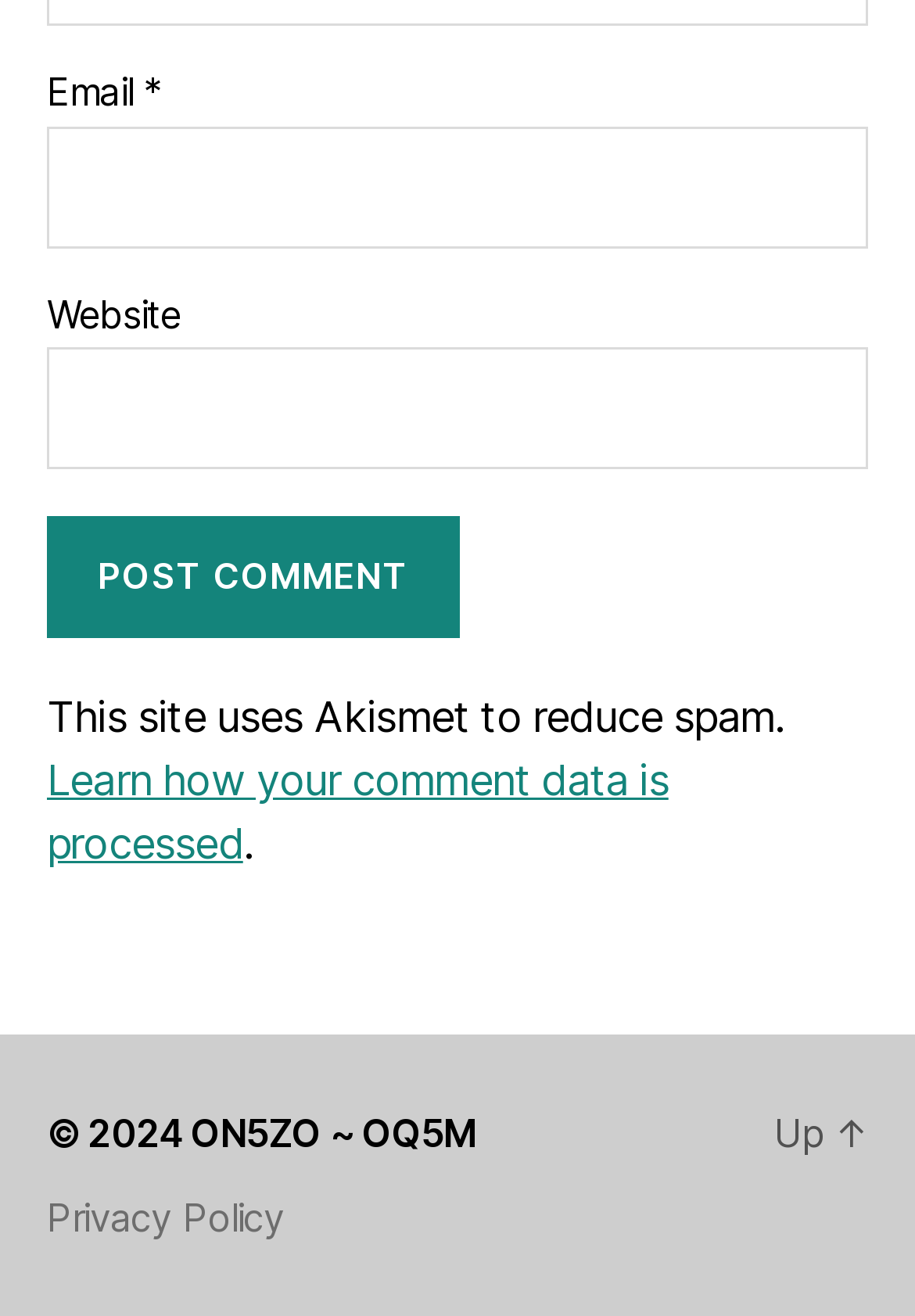What is the purpose of the 'Email' field?
Please provide a detailed answer to the question.

The 'Email' field is a required textbox with a label 'Email *' and a description 'email-notes', indicating that it is necessary to provide an email address to proceed with the comment posting process.